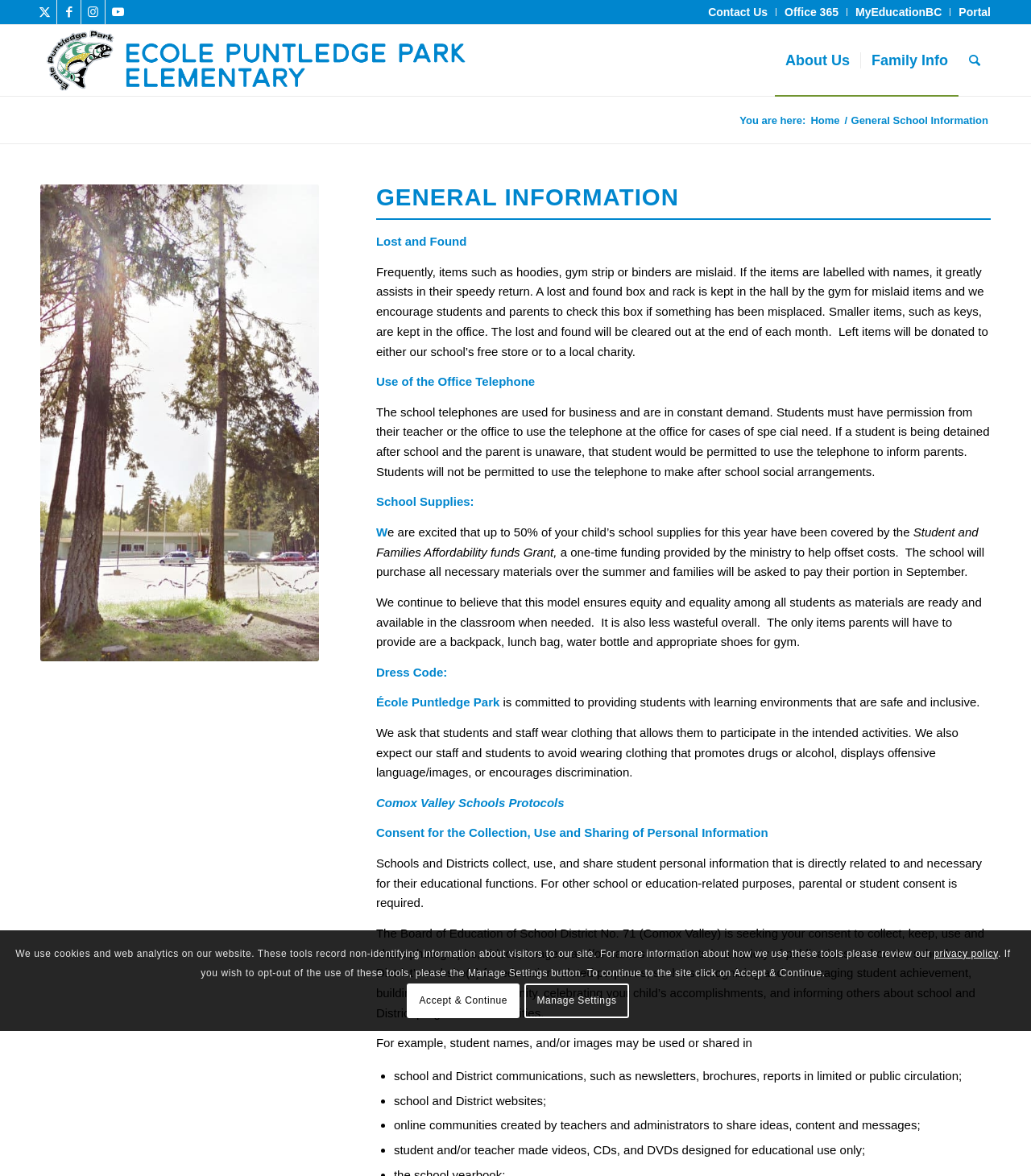Specify the bounding box coordinates of the region I need to click to perform the following instruction: "Go to Facebook". The coordinates must be four float numbers in the range of 0 to 1, i.e., [left, top, right, bottom].

[0.055, 0.0, 0.078, 0.021]